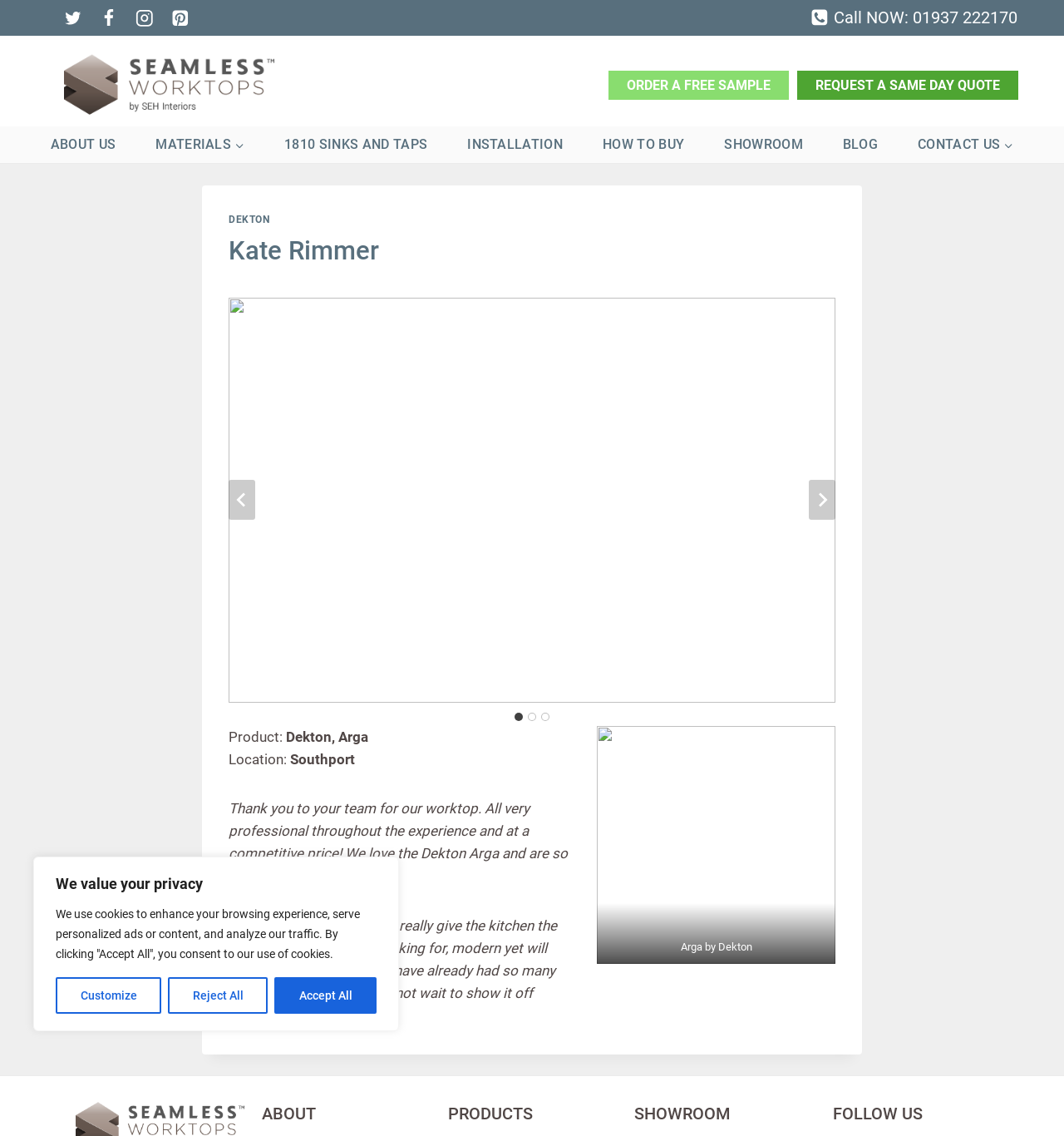How many slides are in the carousel?
Please look at the screenshot and answer in one word or a short phrase.

3